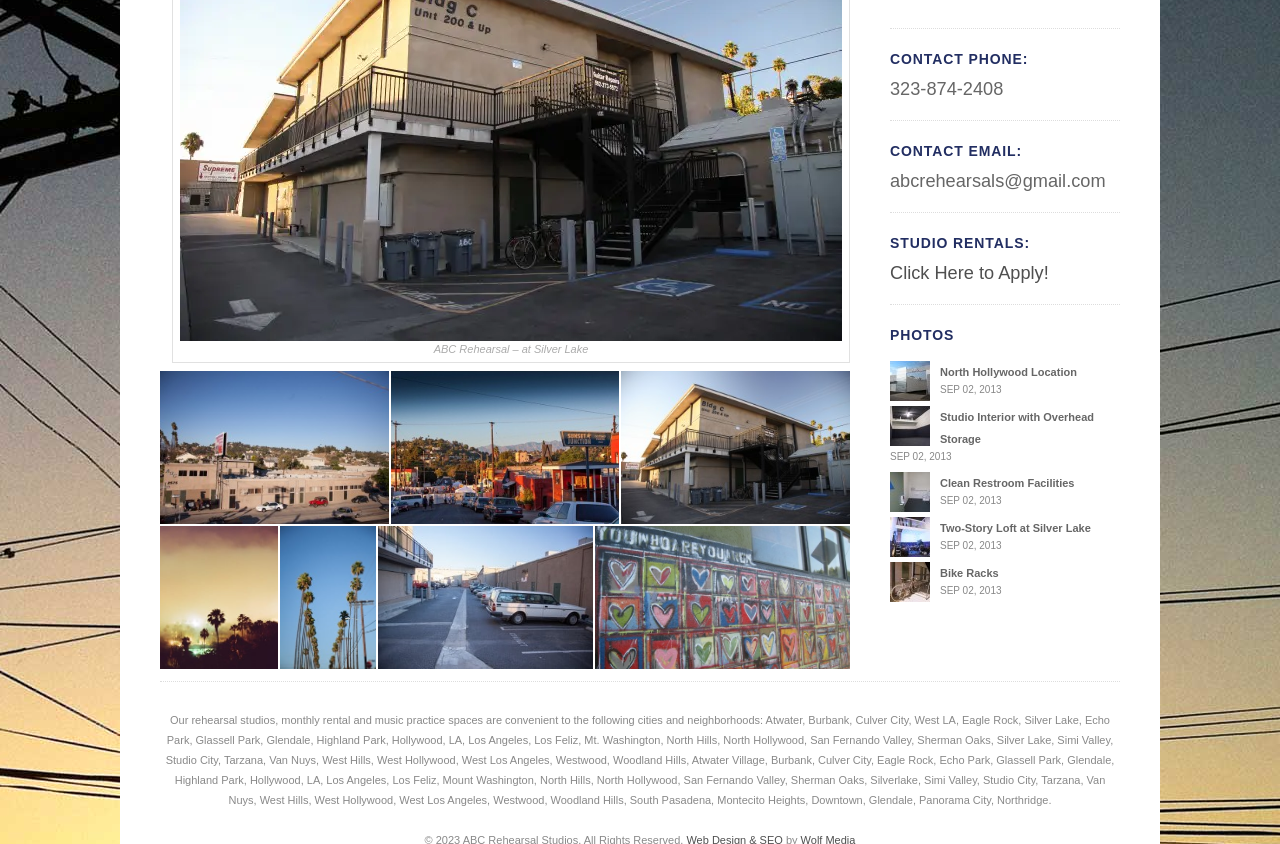Using the element description Click Here to Apply!, predict the bounding box coordinates for the UI element. Provide the coordinates in (top-left x, top-left y, bottom-right x, bottom-right y) format with values ranging from 0 to 1.

[0.695, 0.312, 0.819, 0.335]